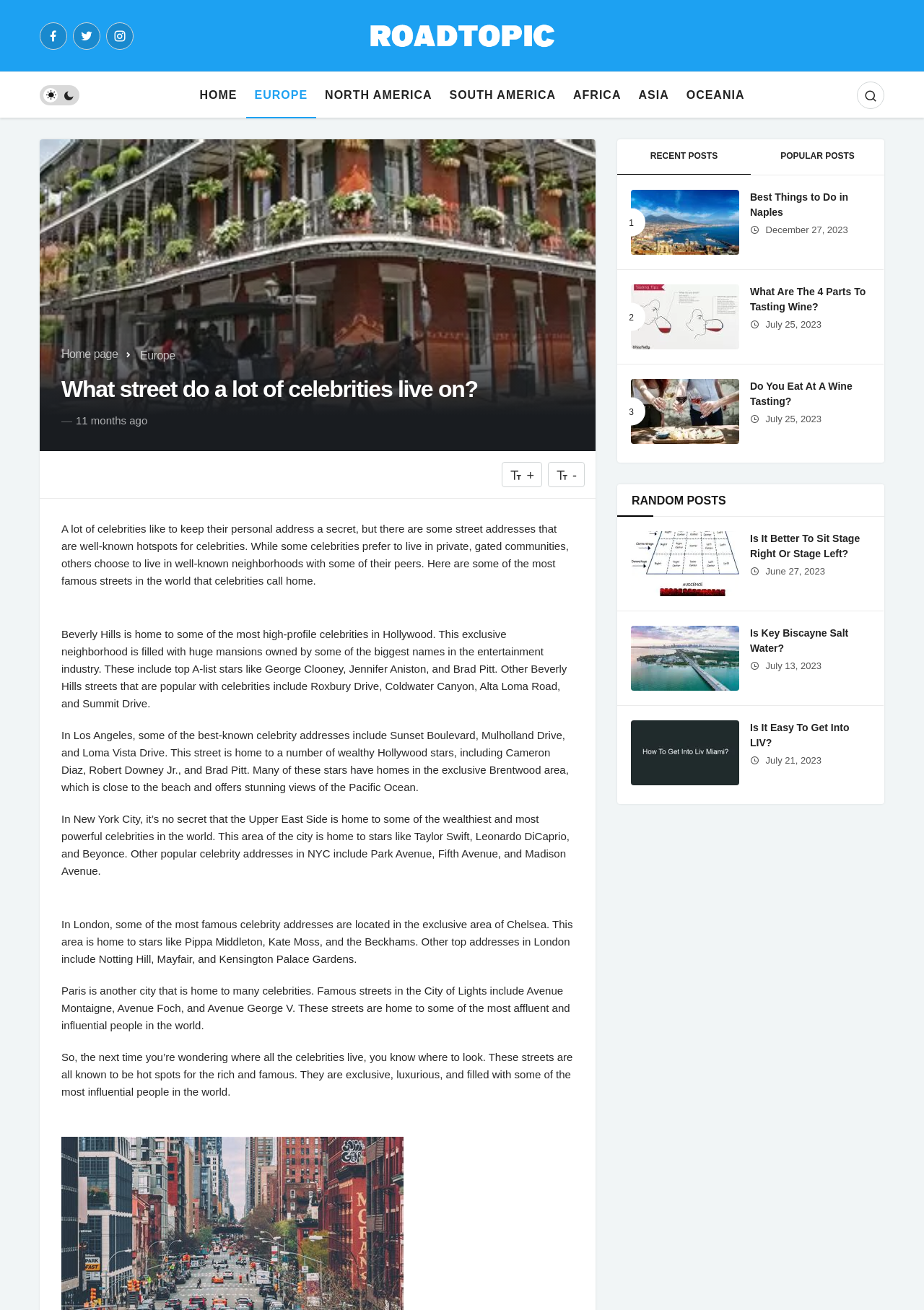Highlight the bounding box coordinates of the region I should click on to meet the following instruction: "Go to Home page".

[0.207, 0.055, 0.266, 0.091]